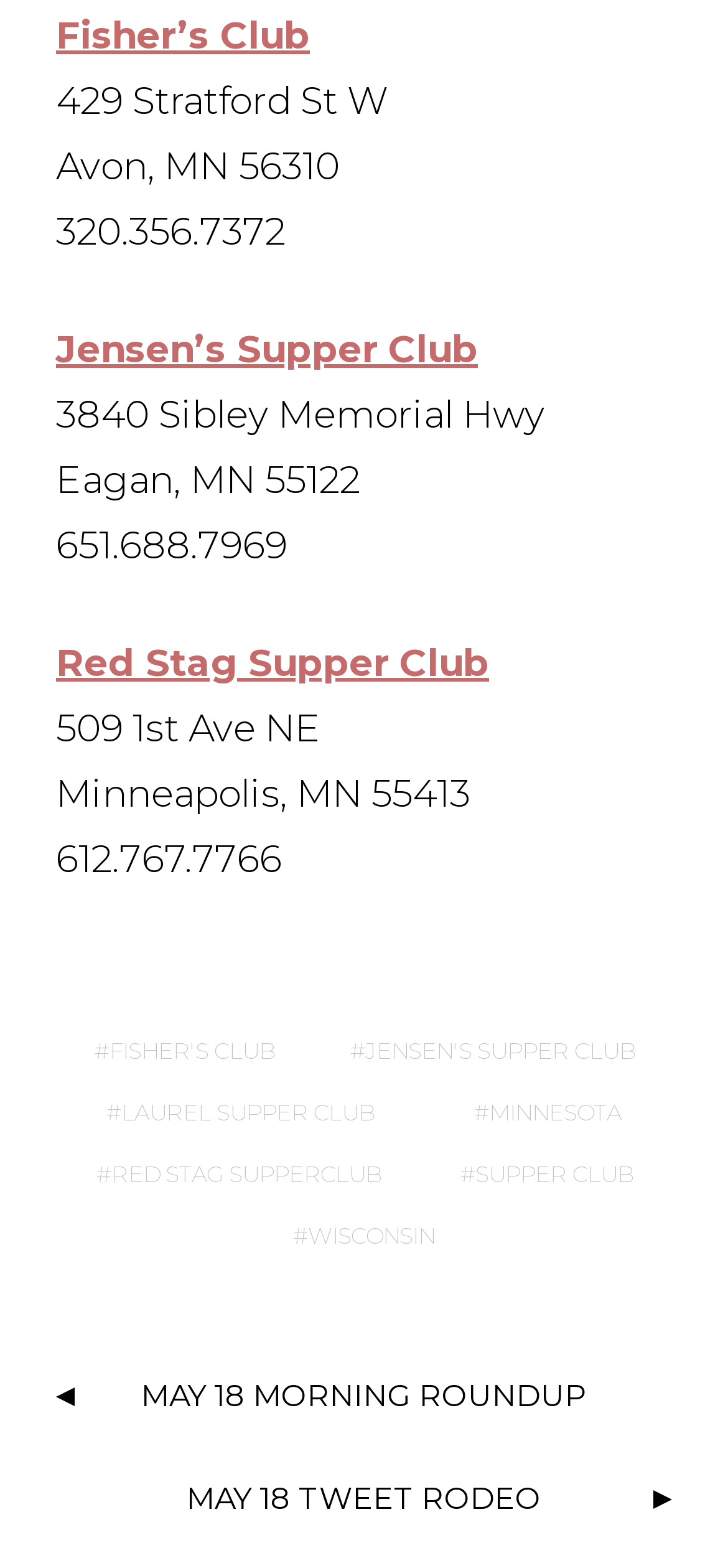What is the city of Fisher's Club?
Provide a one-word or short-phrase answer based on the image.

Avon